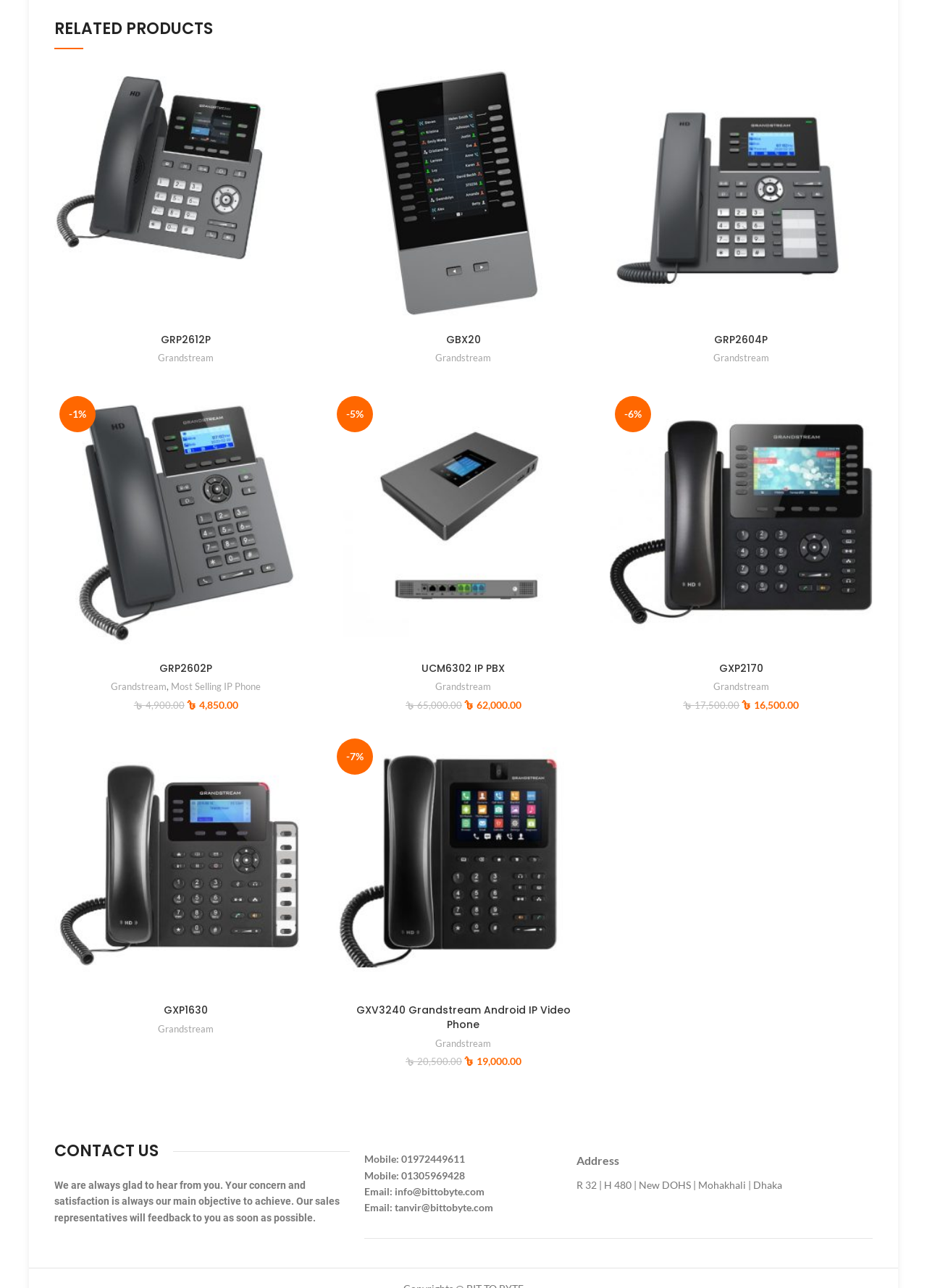What is the purpose of the 'Compare' links?
From the screenshot, supply a one-word or short-phrase answer.

To compare products